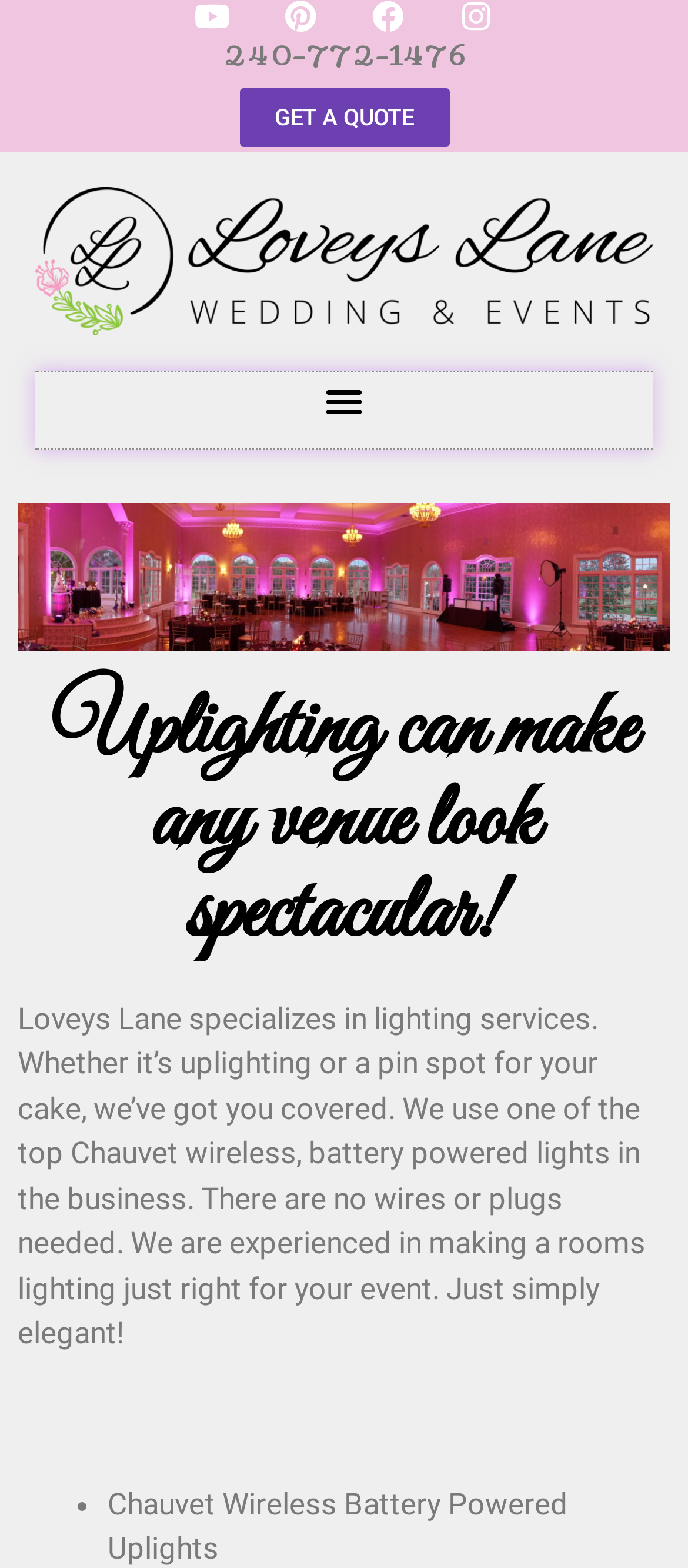Determine the bounding box coordinates for the HTML element mentioned in the following description: "Youtube". The coordinates should be a list of four floats ranging from 0 to 1, represented as [left, top, right, bottom].

[0.285, 0.0, 0.331, 0.02]